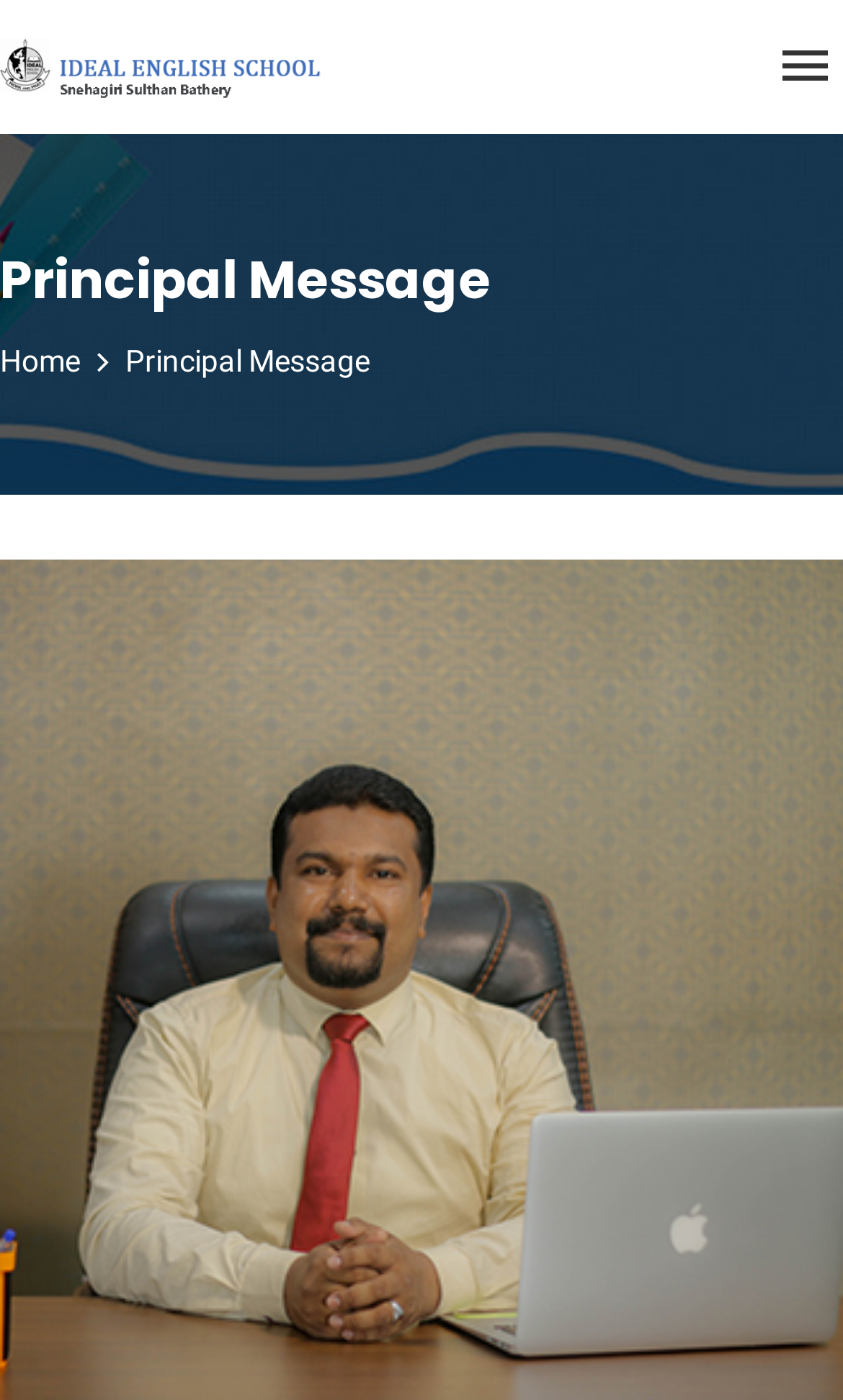Determine the bounding box for the described HTML element: "Principal Message". Ensure the coordinates are four float numbers between 0 and 1 in the format [left, top, right, bottom].

[0.149, 0.246, 0.438, 0.271]